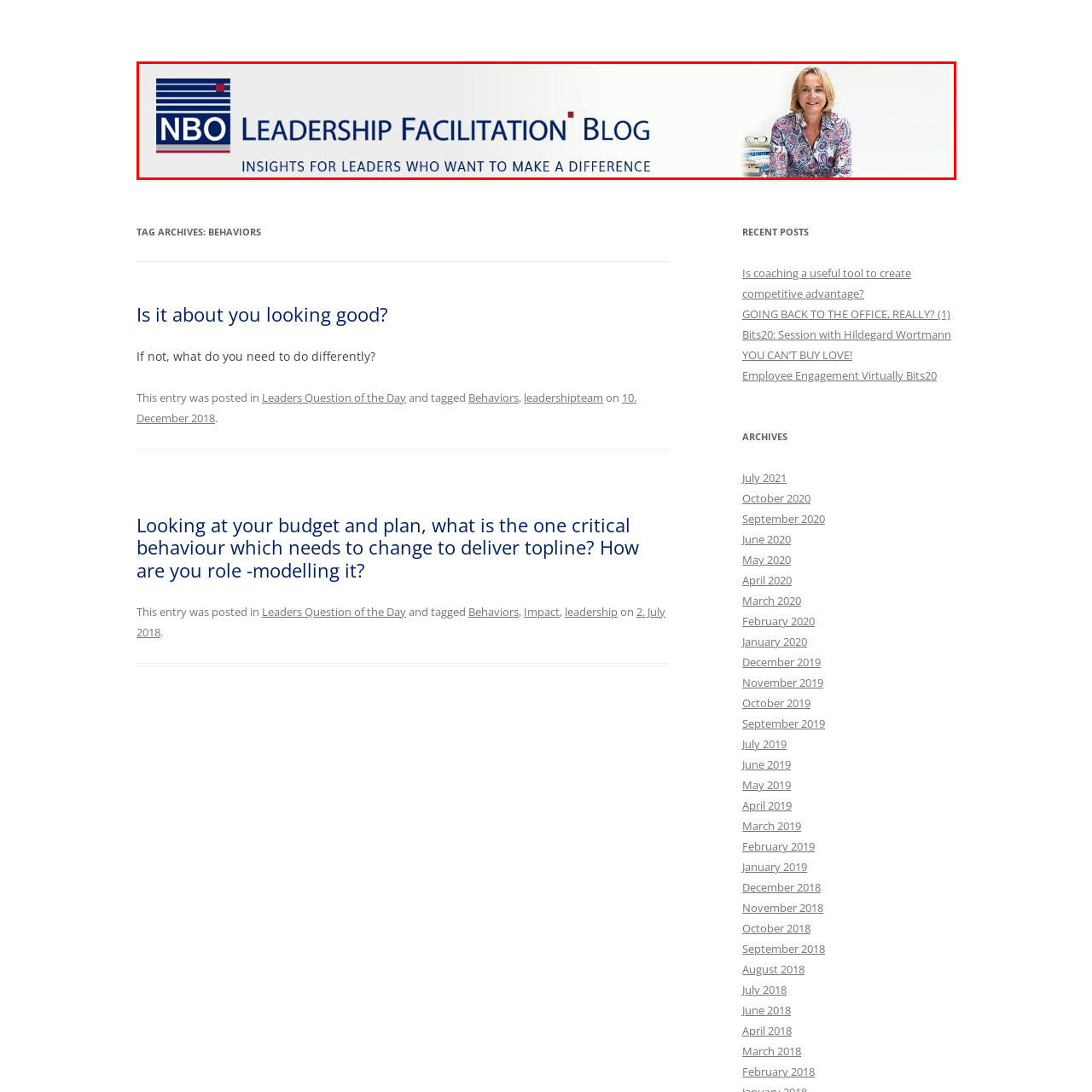Examine the portion within the green circle, What is the woman in the image wearing? 
Reply succinctly with a single word or phrase.

A colorful, patterned outfit